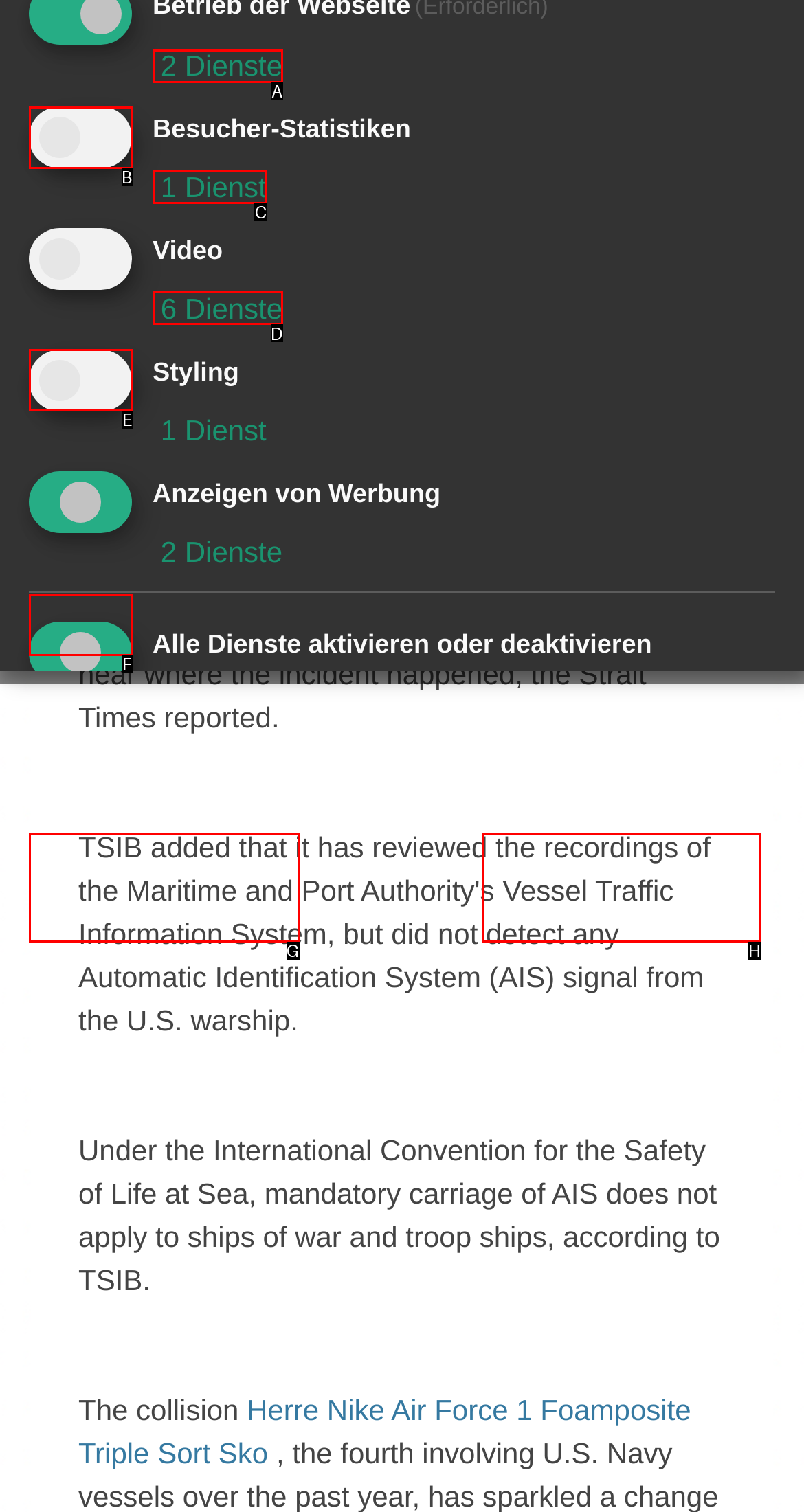From the choices provided, which HTML element best fits the description: parent_node: Besucher-Statistiken aria-describedby="purpose-item-analytics-description"? Answer with the appropriate letter.

B